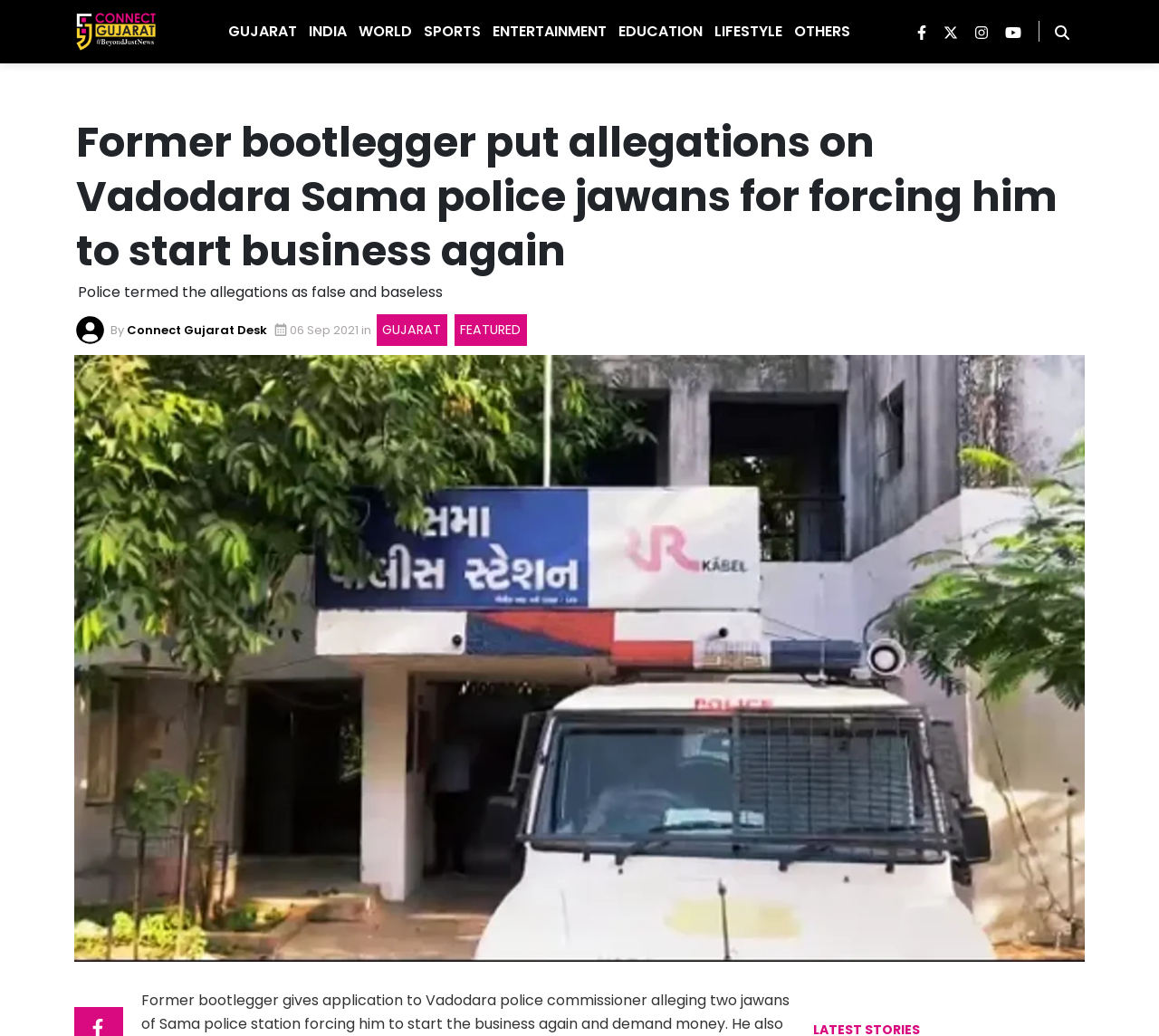Respond with a single word or phrase:
Who is the author of the news article?

Connect Gujarat Desk